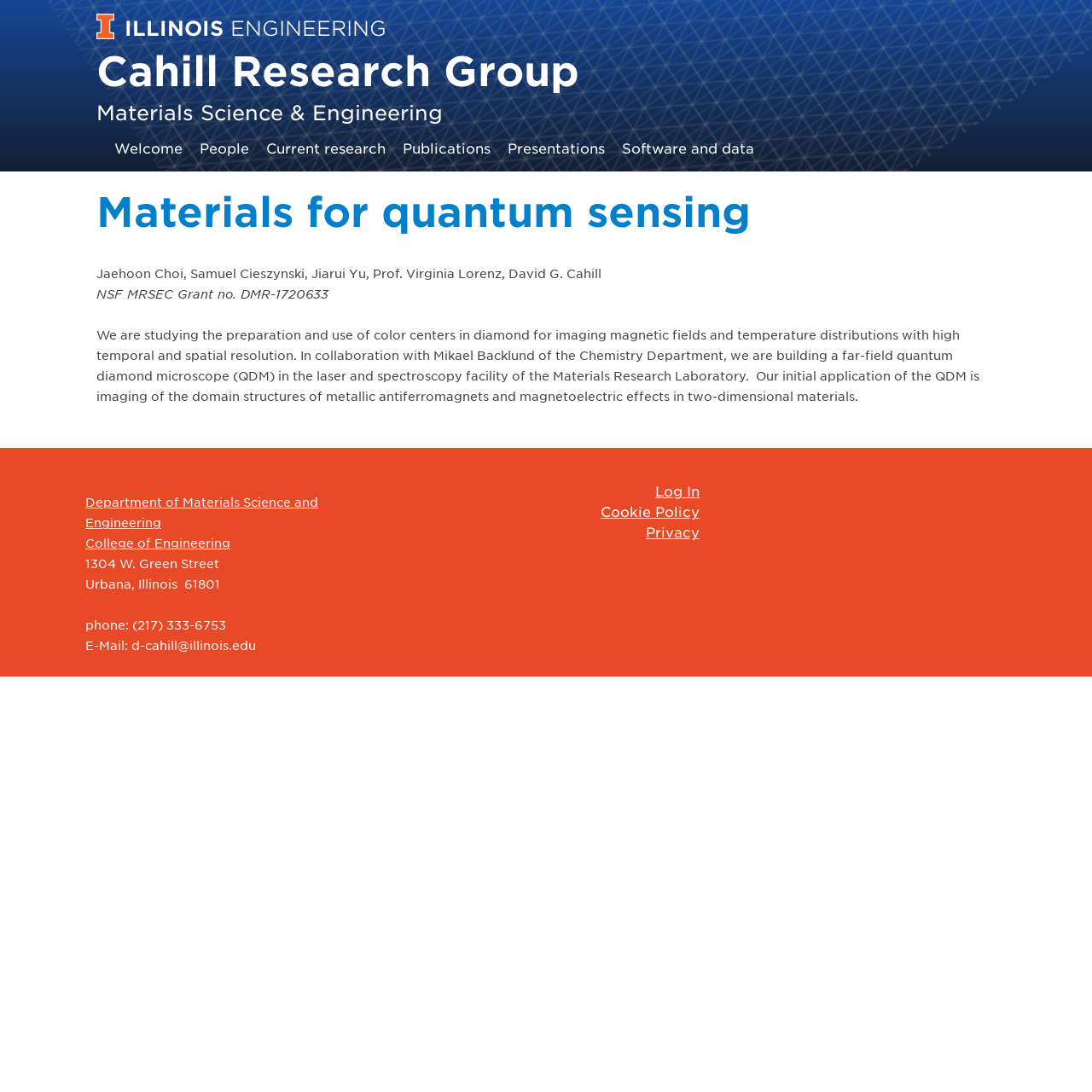Construct a thorough caption encompassing all aspects of the webpage.

The webpage is about the Cahill Research Group, which focuses on materials for quantum sensing. At the top left corner, there is a University of Illinois at Urbana-Champaign logo, accompanied by the text "ILLINOIS ENGINEERING". Below this, the title "Cahill Research Group" is prominently displayed.

On the top navigation bar, there are links to "Welcome", "People", "Current research", "Publications", "Presentations", and "Software and data". 

The main content of the page is divided into two sections. The first section has a heading "Materials for quantum sensing" and lists the researchers involved, including Jaehoon Choi, Samuel Cieszynski, Jiarui Yu, Prof. Virginia Lorenz, and David G. Cahill. It also mentions the NSF MRSEC Grant no. DMR-1720633.

The second section describes the research project, which involves studying the preparation and use of color centers in diamond for imaging magnetic fields and temperature distributions with high temporal and spatial resolution. The text explains that the group is building a far-field quantum diamond microscope (QDM) in collaboration with the Chemistry Department and plans to apply it to imaging domain structures of metallic antiferromagnets and magnetoelectric effects in two-dimensional materials.

At the bottom of the page, there is a section with links to the Department of Materials Science and Engineering, College of Engineering, and contact information, including an address, phone number, and email address. There are also links to "Log In", "Cookie Policy", and "Privacy" on the bottom right corner.